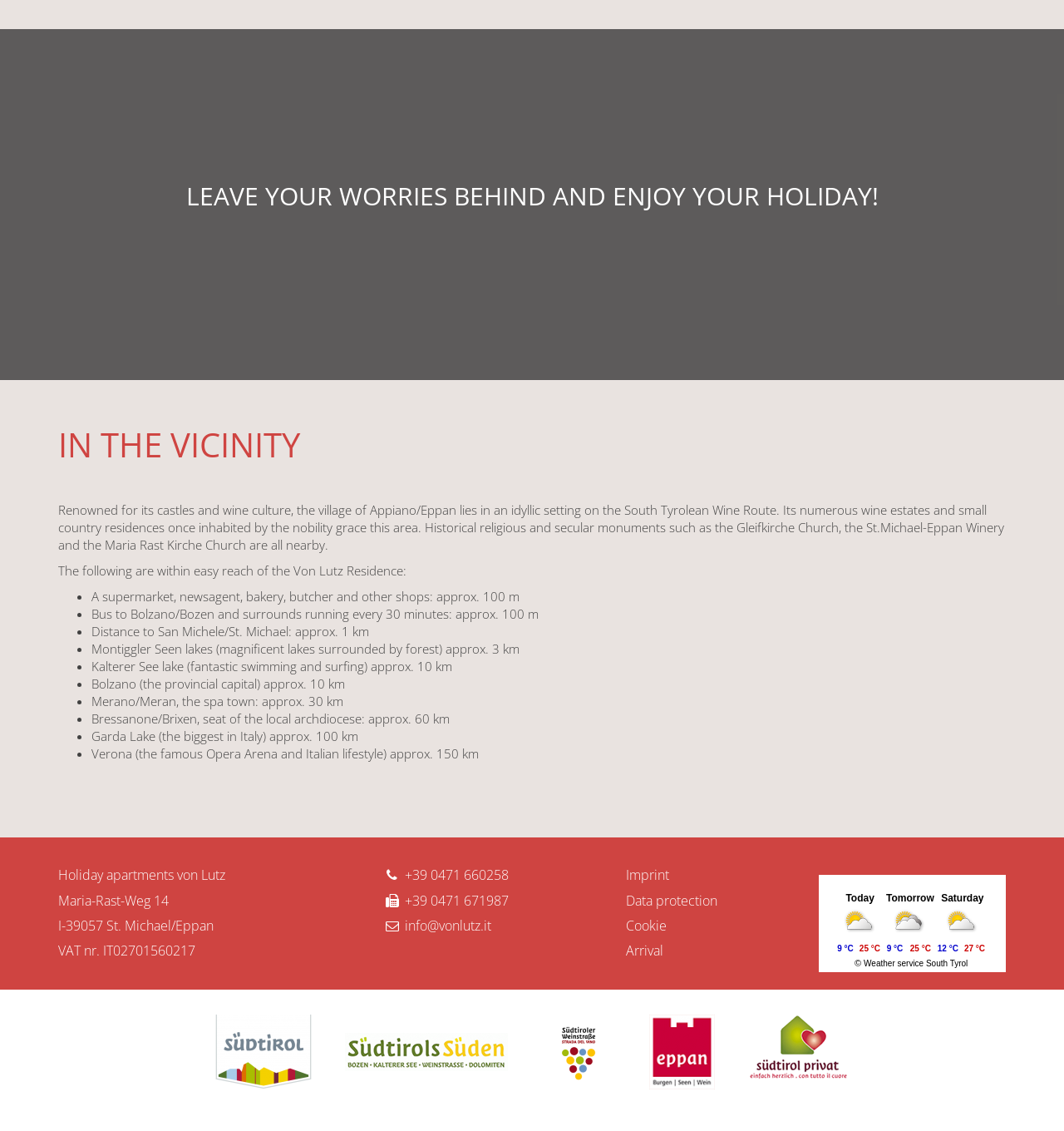Please identify the bounding box coordinates of the region to click in order to complete the given instruction: "Visit the data protection page". The coordinates should be four float numbers between 0 and 1, i.e., [left, top, right, bottom].

[0.588, 0.785, 0.678, 0.807]